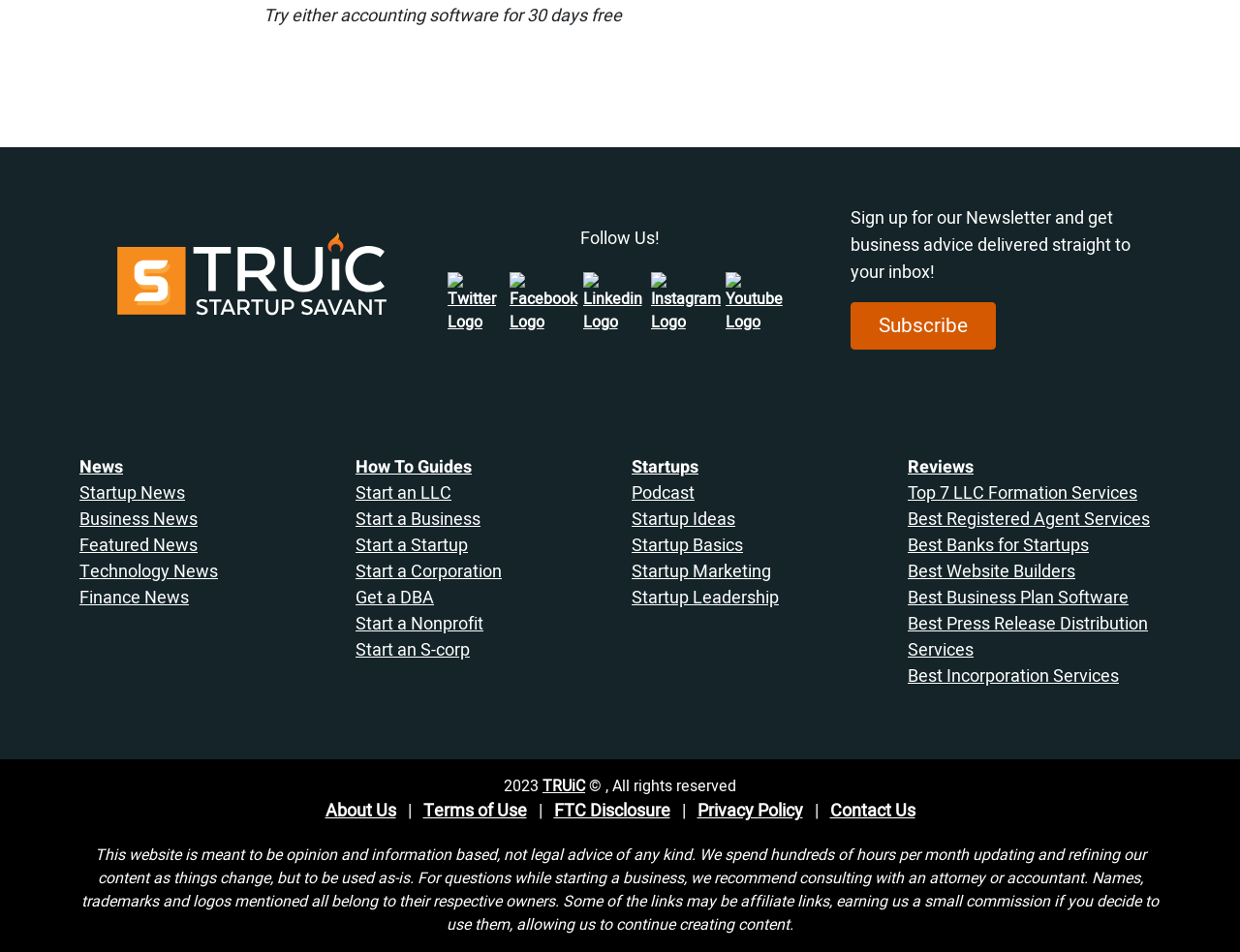What is the disclaimer at the bottom of the page?
Answer the question with just one word or phrase using the image.

Not legal advice